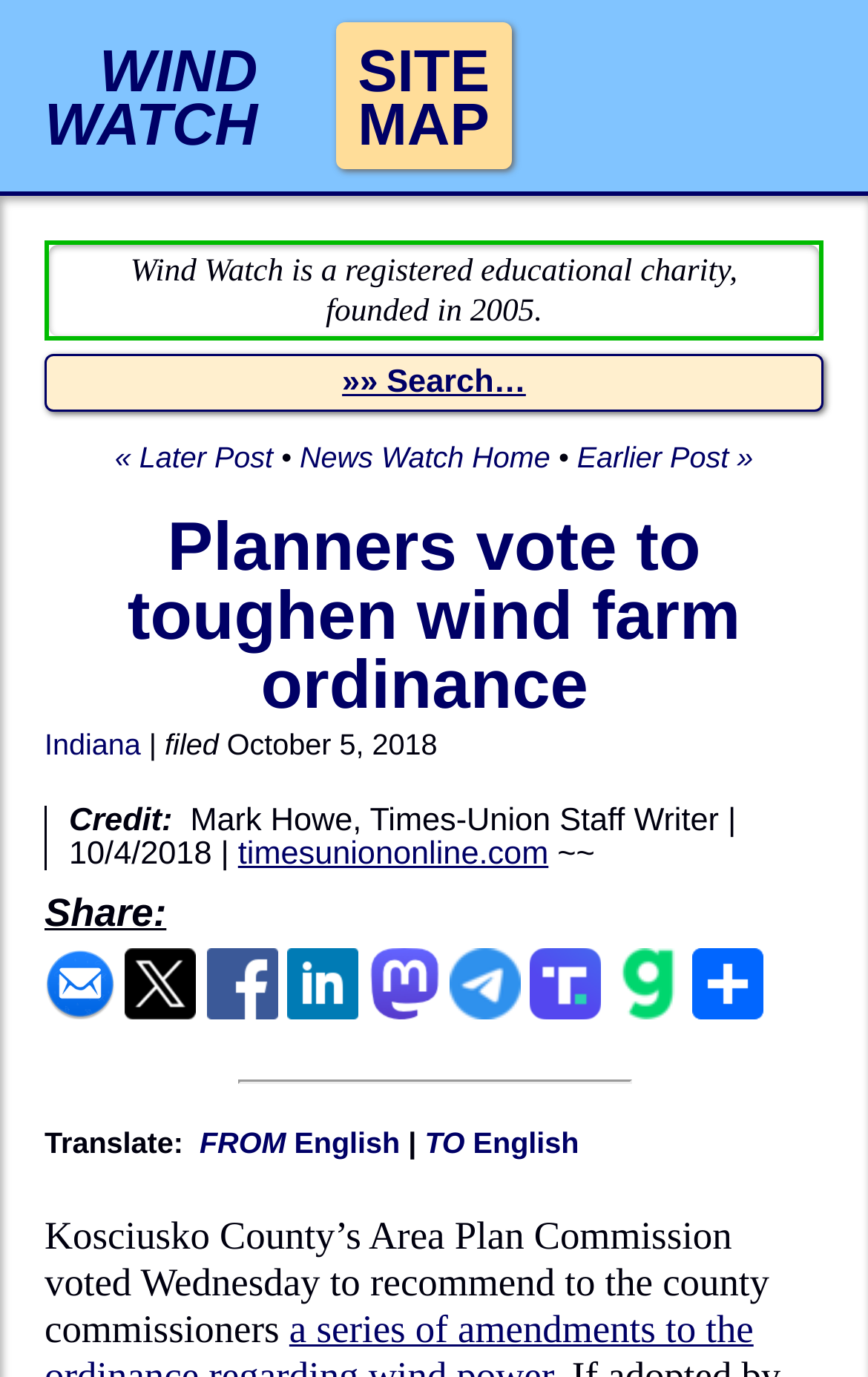Provide a thorough and detailed response to the question by examining the image: 
What is the name of the staff writer?

The name of the staff writer can be found in the middle of the webpage, where it says 'Mark Howe, Times-Union Staff Writer | 10/4/2018 |'.